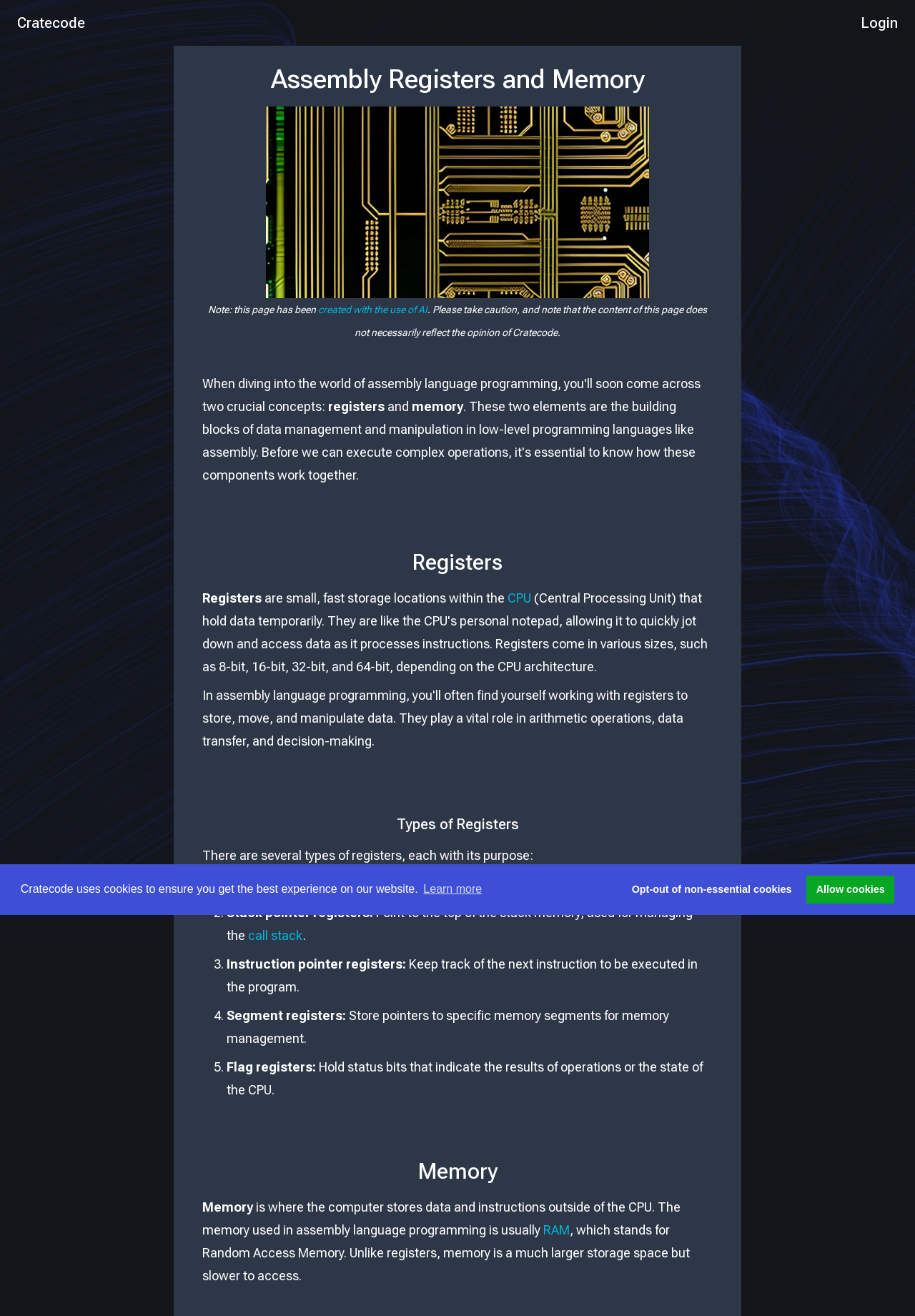Please identify the bounding box coordinates of where to click in order to follow the instruction: "Share the article via Facebook".

None